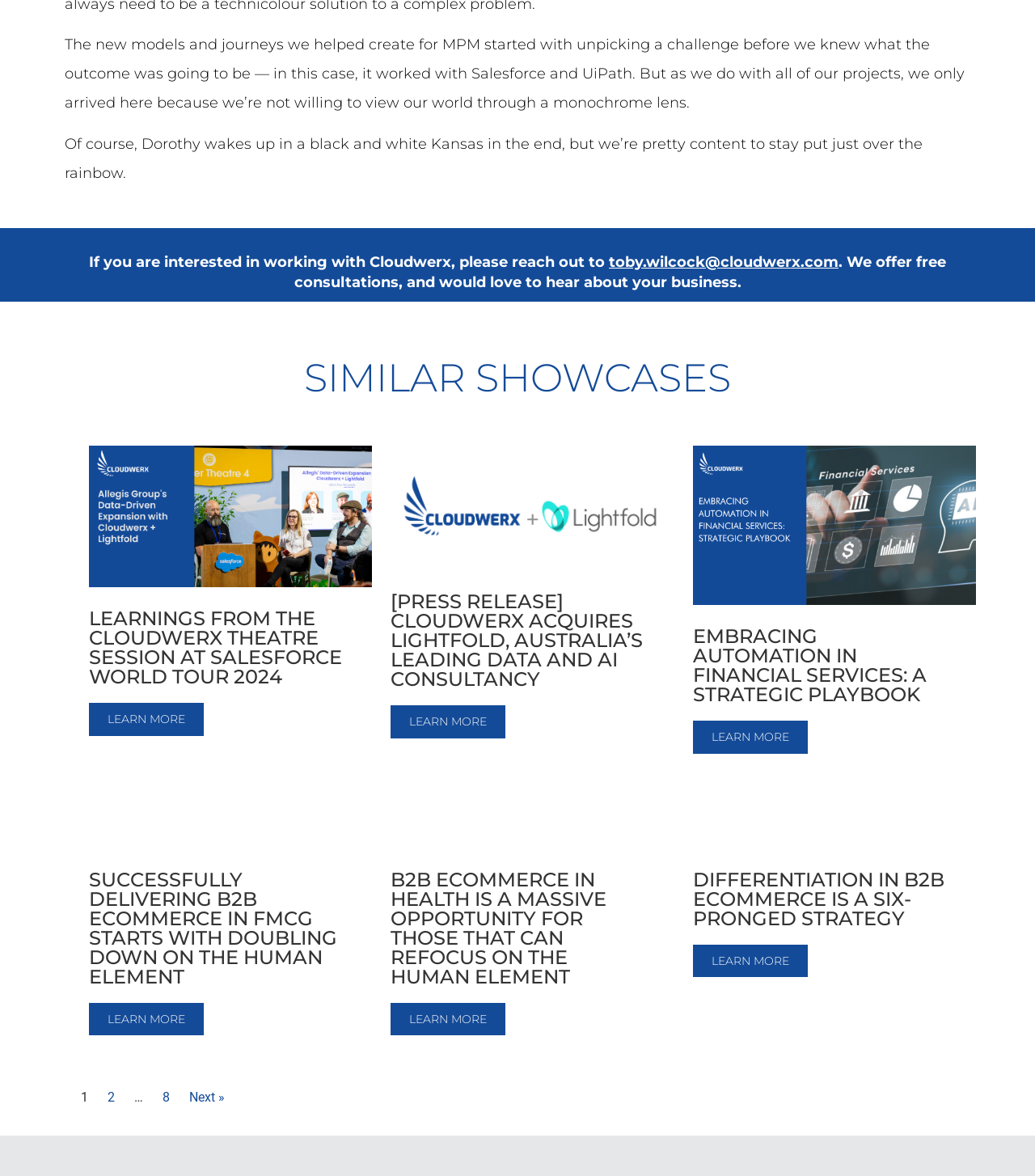Can you determine the bounding box coordinates of the area that needs to be clicked to fulfill the following instruction: "Read about Cloudwerx acquiring Lightfold"?

[0.378, 0.6, 0.489, 0.628]